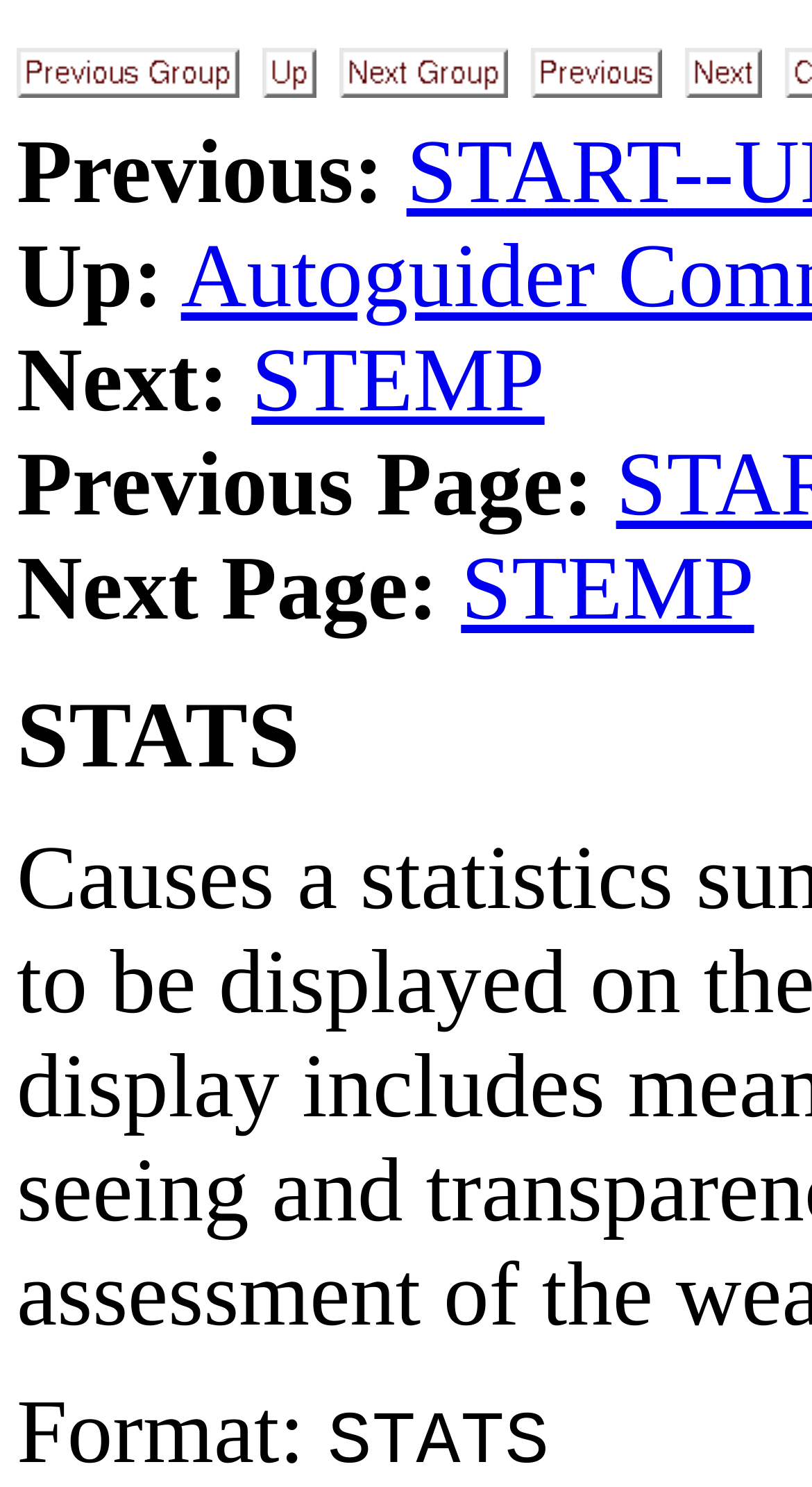Provide a one-word or short-phrase response to the question:
How many links are on the webpage?

5